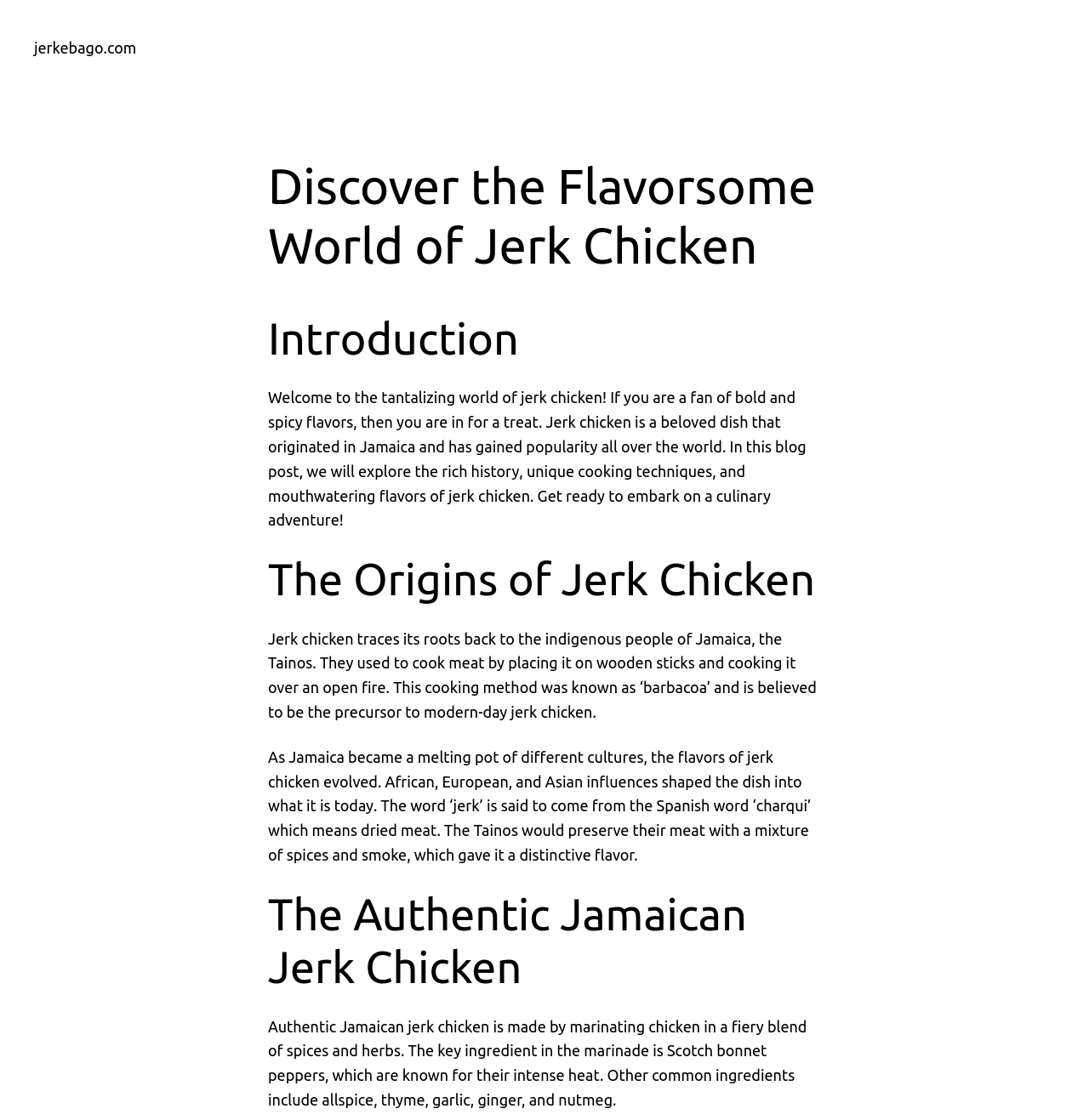Determine the main headline from the webpage and extract its text.

Discover the Flavorsome World of Jerk Chicken